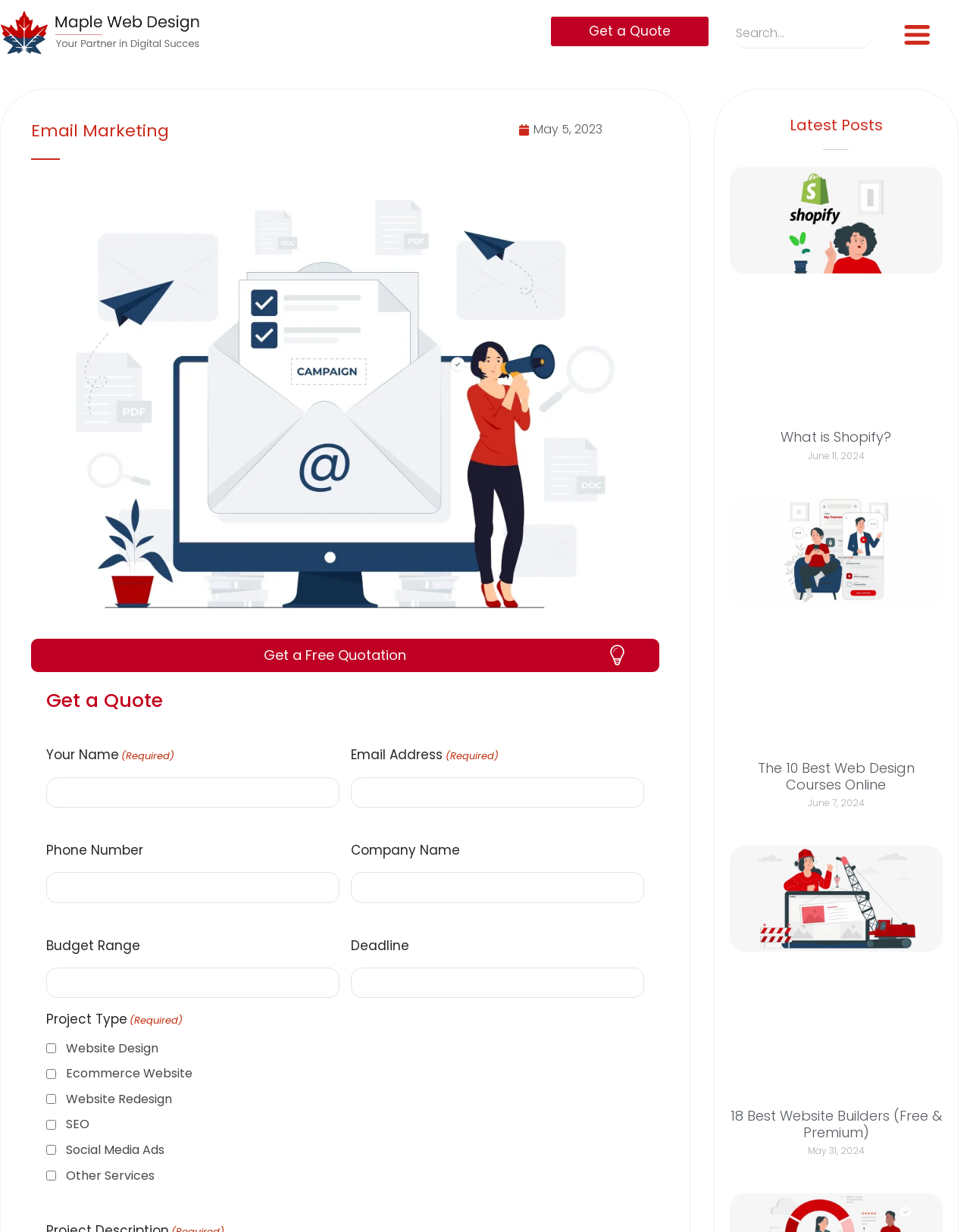Reply to the question below using a single word or brief phrase:
What is the purpose of the form on the webpage?

Get a Free Quotation